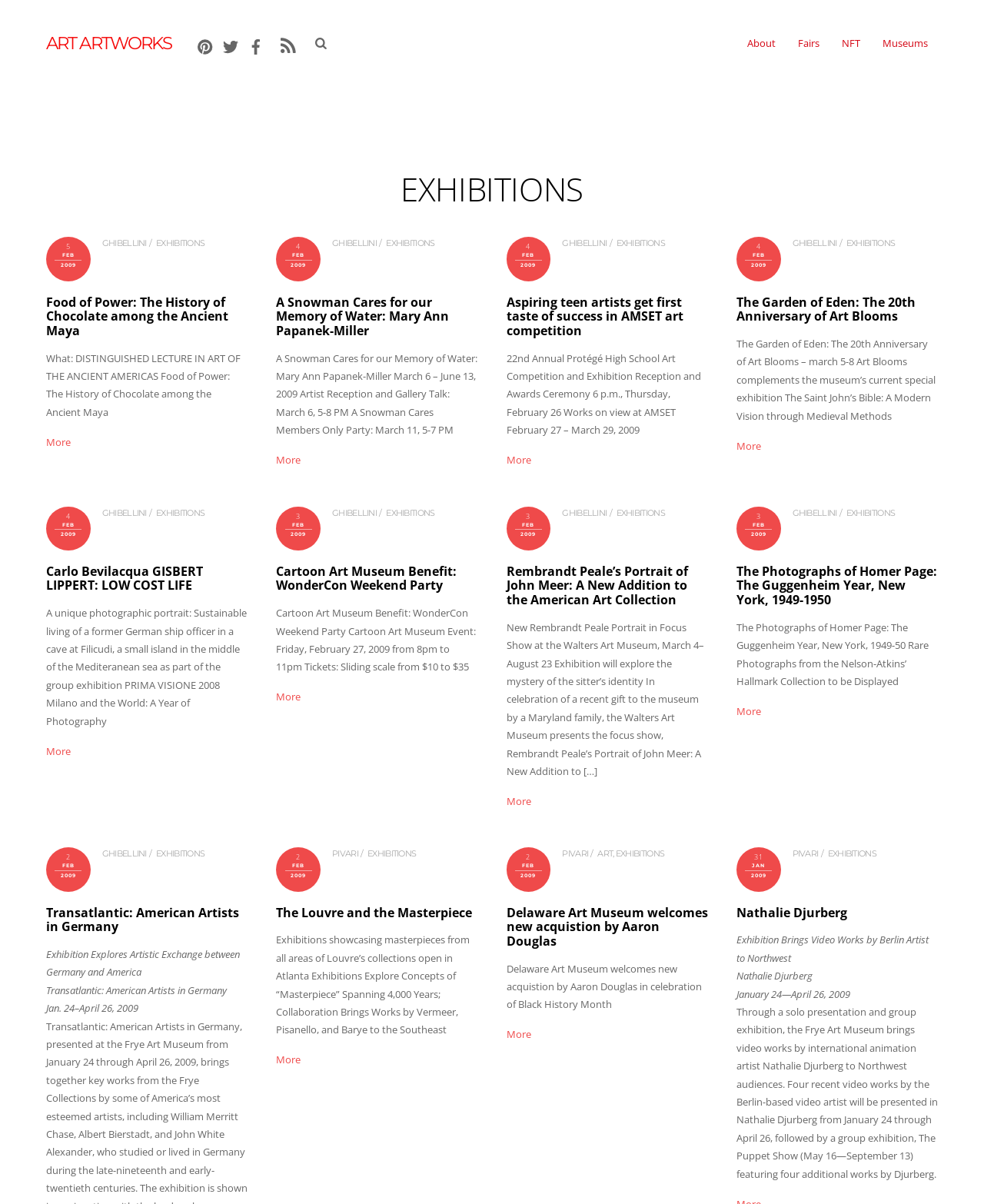Find the bounding box coordinates of the UI element according to this description: "Art Artworks".

[0.047, 0.027, 0.174, 0.045]